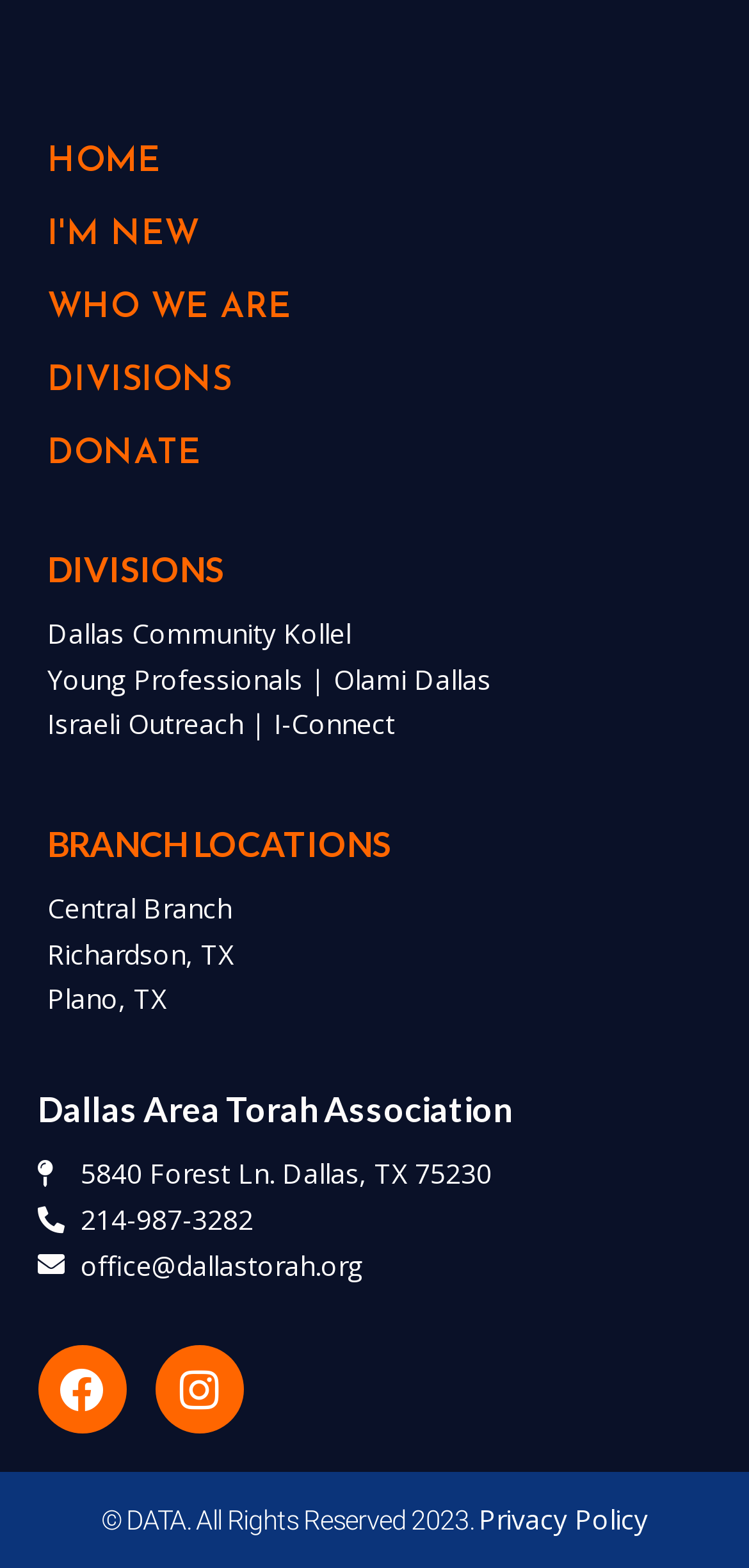Locate the bounding box coordinates of the element I should click to achieve the following instruction: "go to home page".

[0.063, 0.093, 0.937, 0.115]